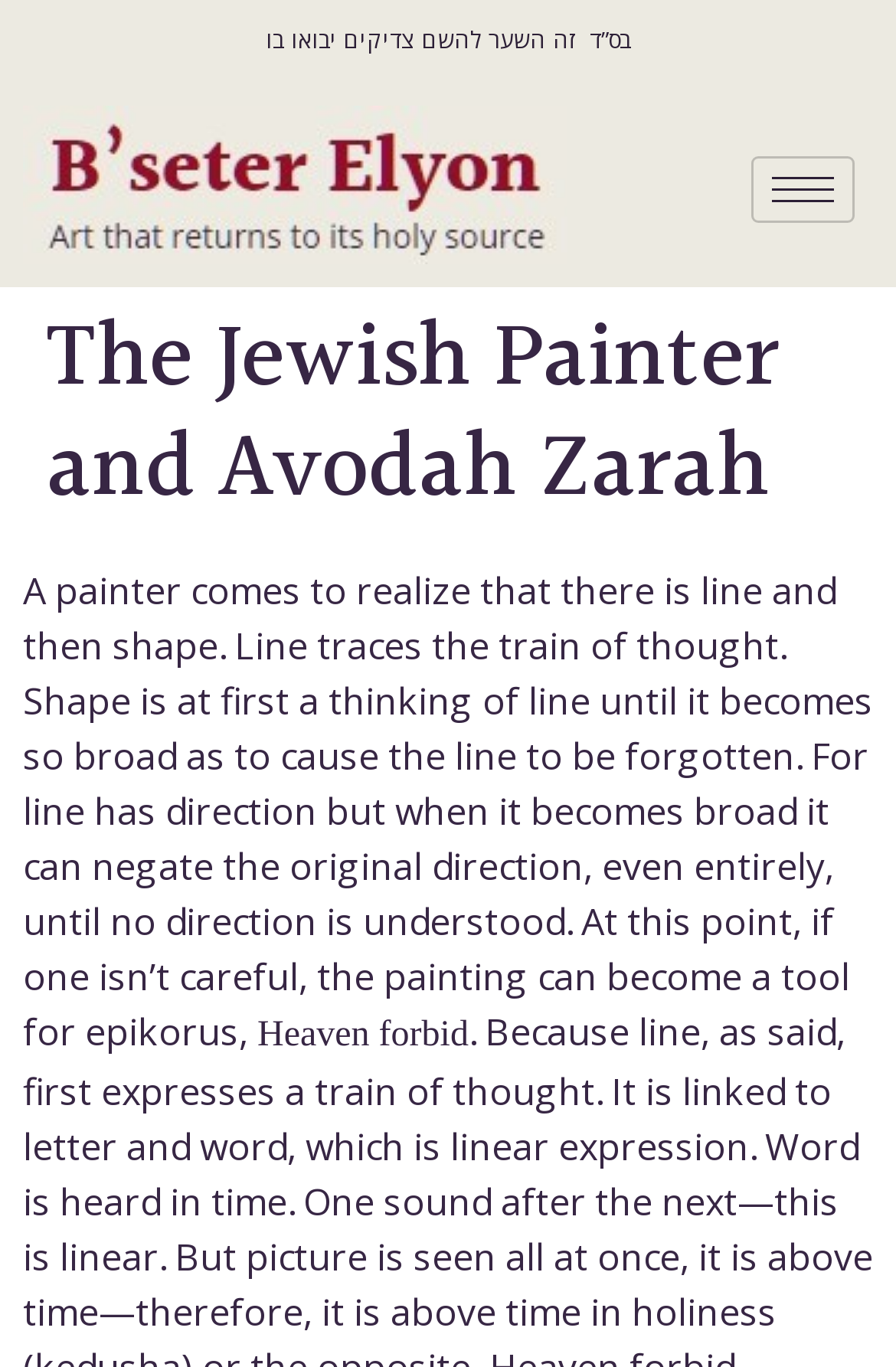Find and provide the bounding box coordinates for the UI element described here: "parent_node: ABOUT". The coordinates should be given as four float numbers between 0 and 1: [left, top, right, bottom].

[0.839, 0.114, 0.954, 0.163]